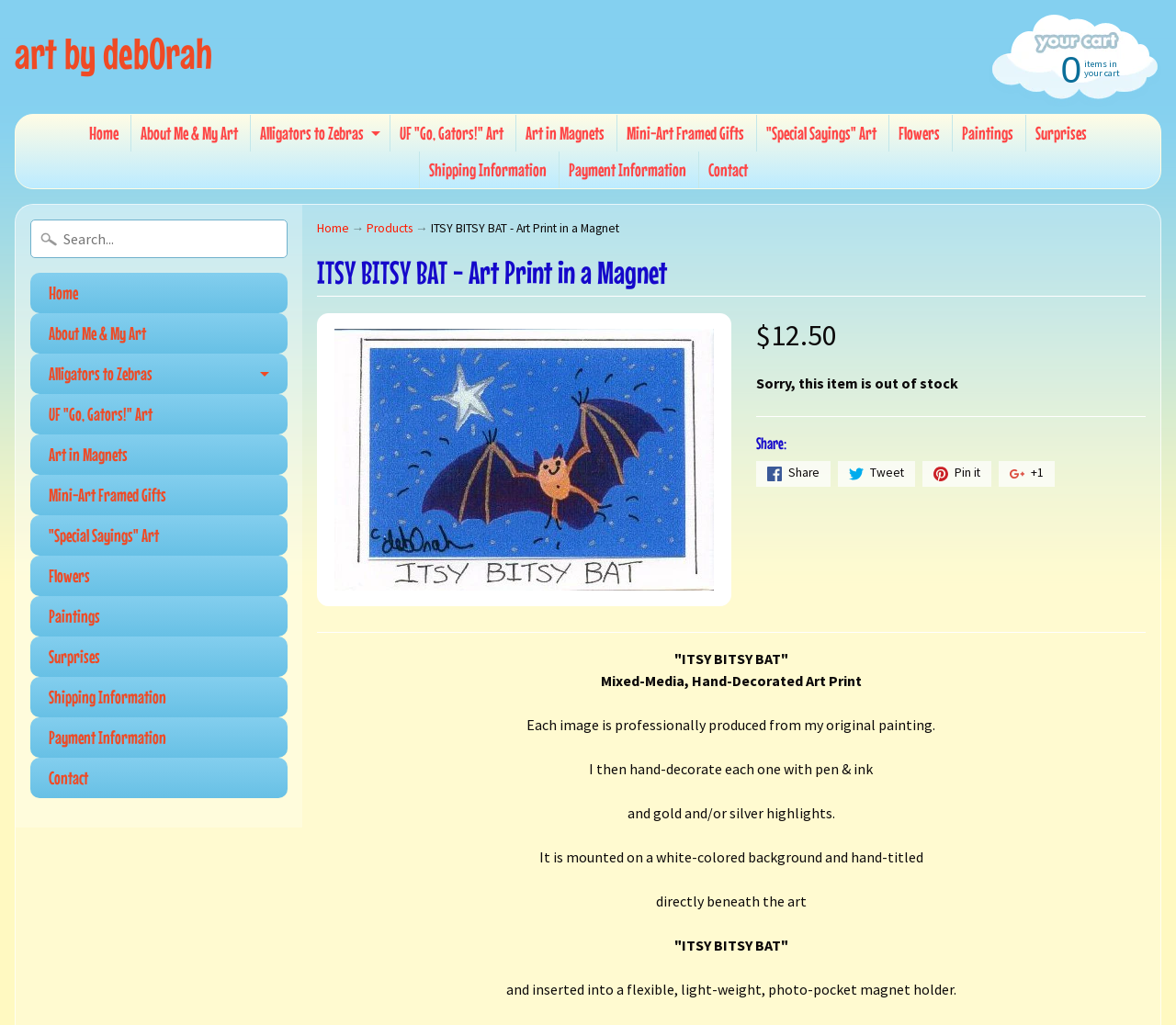Specify the bounding box coordinates of the element's region that should be clicked to achieve the following instruction: "Go to 'Home' page". The bounding box coordinates consist of four float numbers between 0 and 1, in the format [left, top, right, bottom].

[0.068, 0.112, 0.109, 0.148]